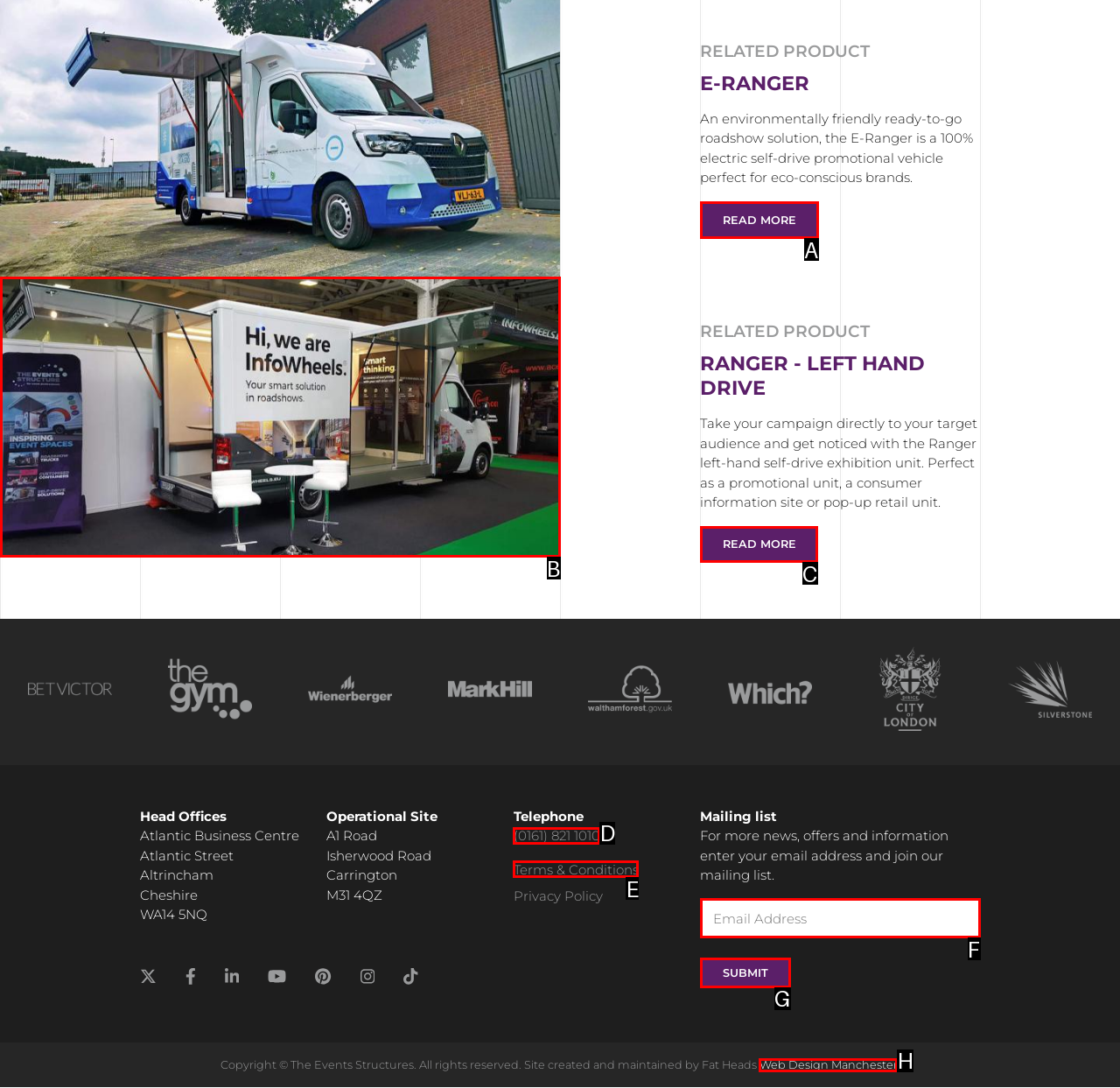Identify the correct UI element to click for the following task: Click the 'READ MORE' button to learn about the Ranger left-hand self-drive exhibition unit Choose the option's letter based on the given choices.

C